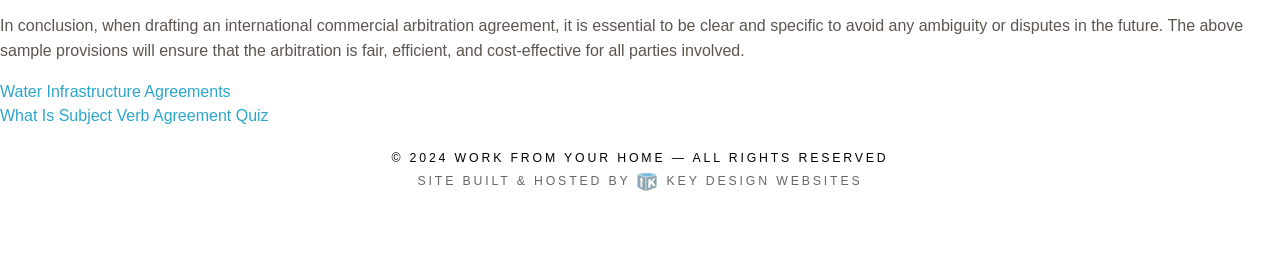What is the name of the company that built and hosted the website?
Give a one-word or short-phrase answer derived from the screenshot.

KEY DESIGN WEBSITES